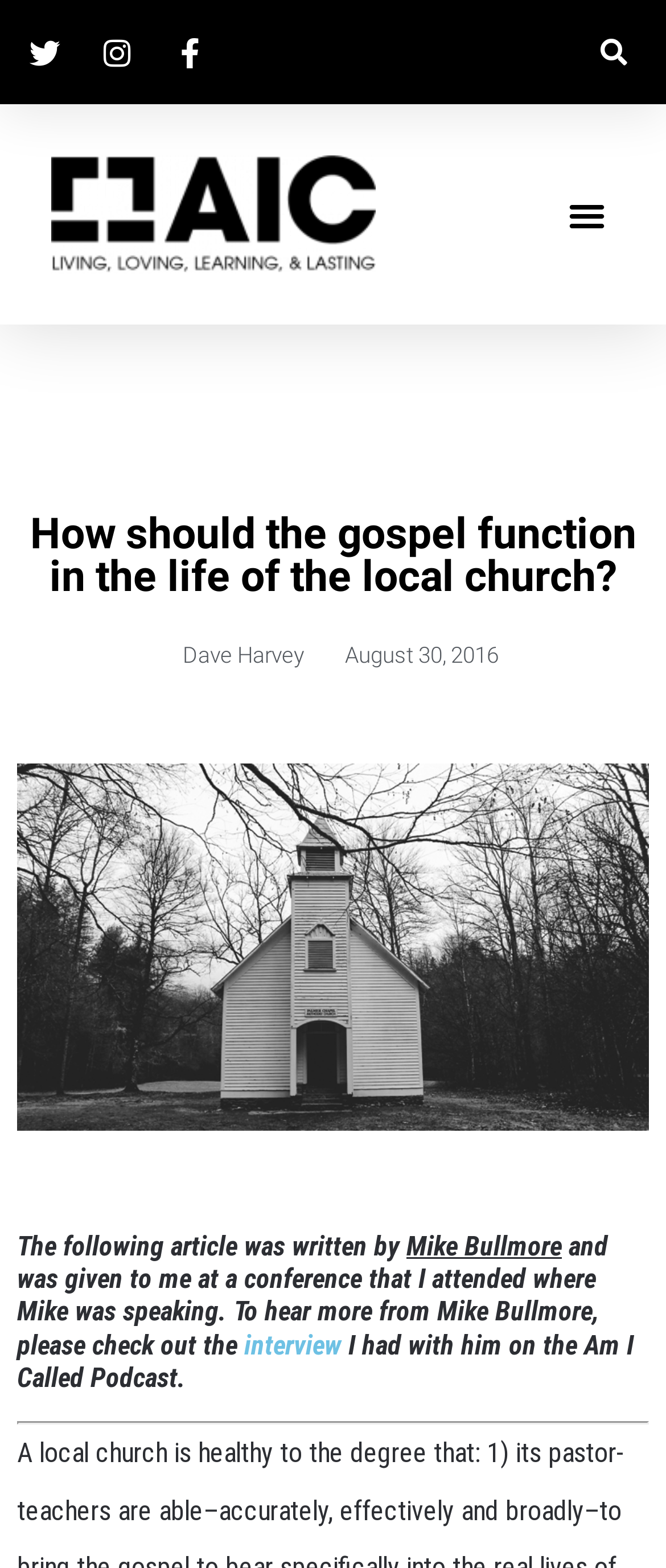Please determine the bounding box coordinates, formatted as (top-left x, top-left y, bottom-right x, bottom-right y), with all values as floating point numbers between 0 and 1. Identify the bounding box of the region described as: alt="new_aic_logo" title="new_aic_logo"

[0.077, 0.099, 0.564, 0.175]